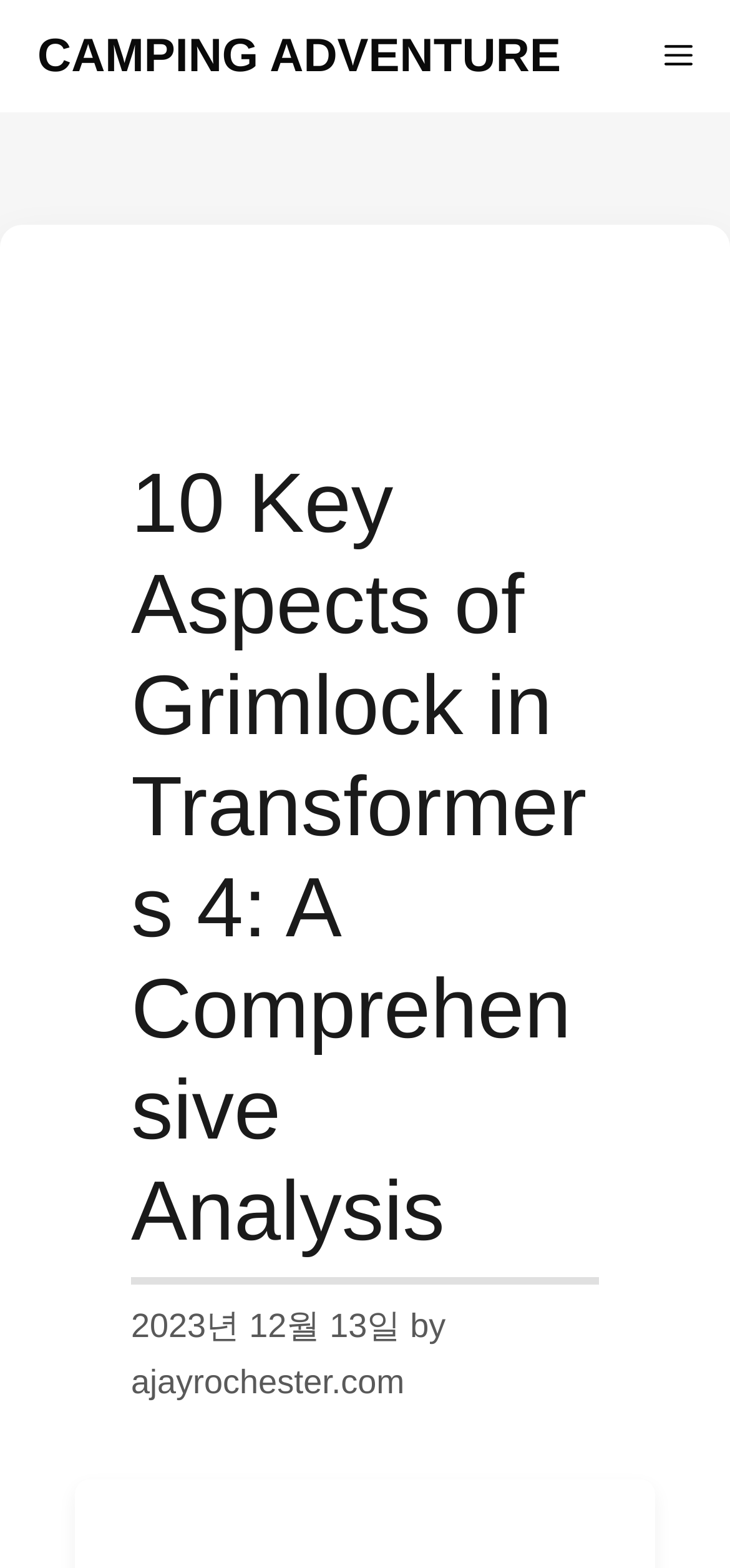Generate a thorough caption detailing the webpage content.

The webpage is about a comprehensive analysis of Grimlock in Transformers 4. At the top, there is a navigation bar with a link to "CAMPING ADVENTURE" on the left and a "Menu" button on the right. Below the navigation bar, there is a header section that takes up most of the page. In this section, there is a heading that reads "10 Key Aspects of Grimlock in Transformers 4: A Comprehensive Analysis". Below the heading, there is a timestamp indicating that the article was published on December 13, 2023, followed by the author's name, "ajayrochester.com", which is a clickable link.